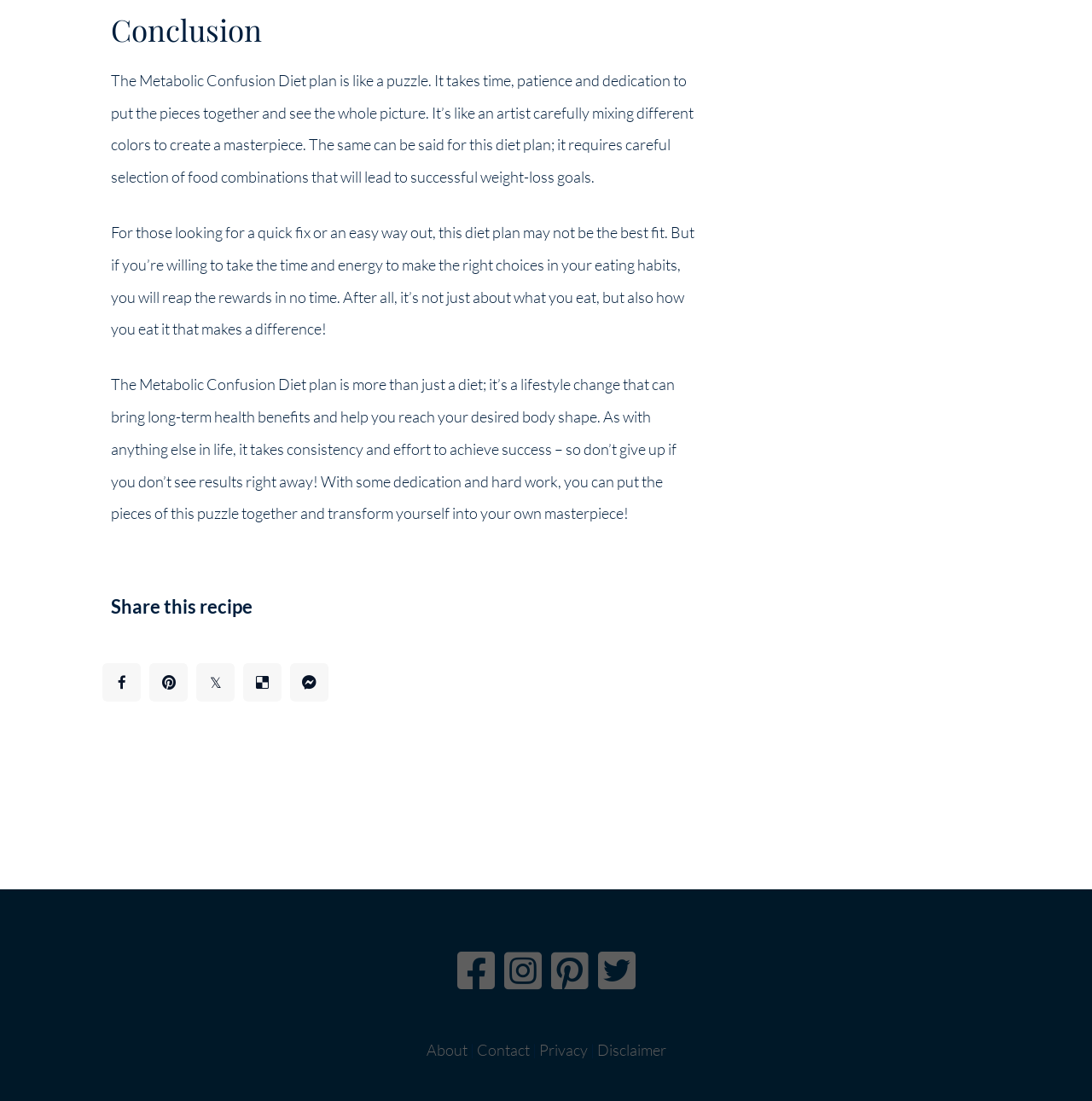Provide your answer in one word or a succinct phrase for the question: 
What is required to achieve success in the Metabolic Confusion Diet plan?

consistency and effort